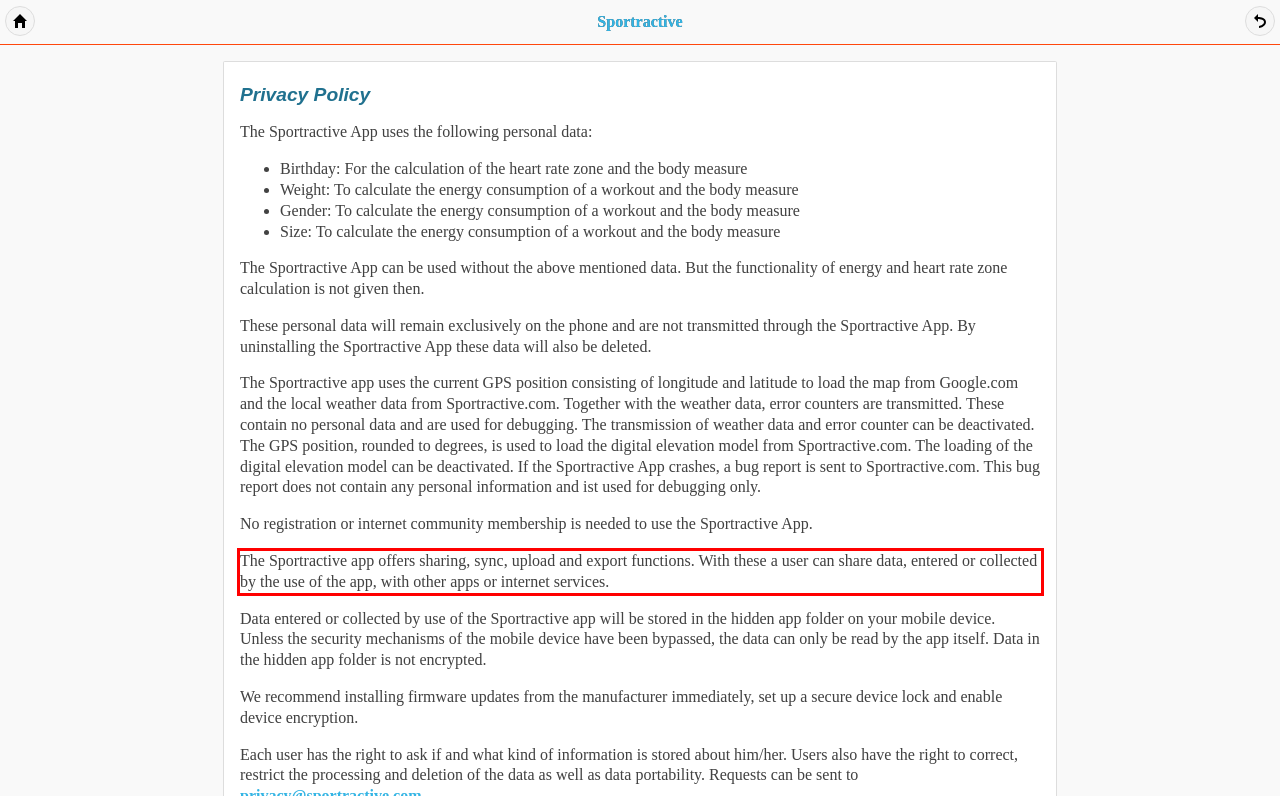Given a webpage screenshot, locate the red bounding box and extract the text content found inside it.

The Sportractive app offers sharing, sync, upload and export functions. With these a user can share data, entered or collected by the use of the app, with other apps or internet services.